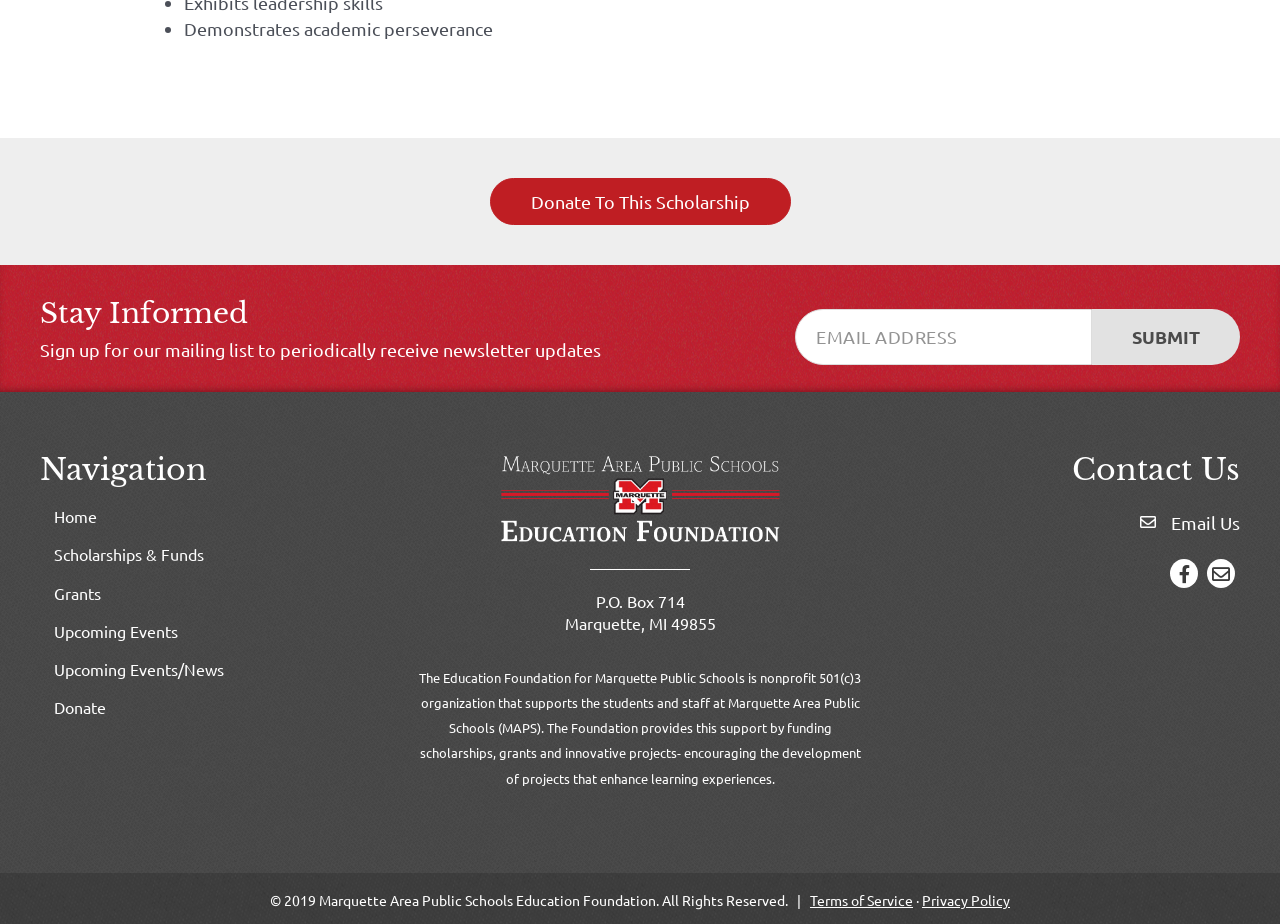What is the address of the foundation?
Provide a detailed answer to the question using information from the image.

The static text elements 'P.O. Box 714' and 'Marquette, MI 49855' provide the address of the foundation.